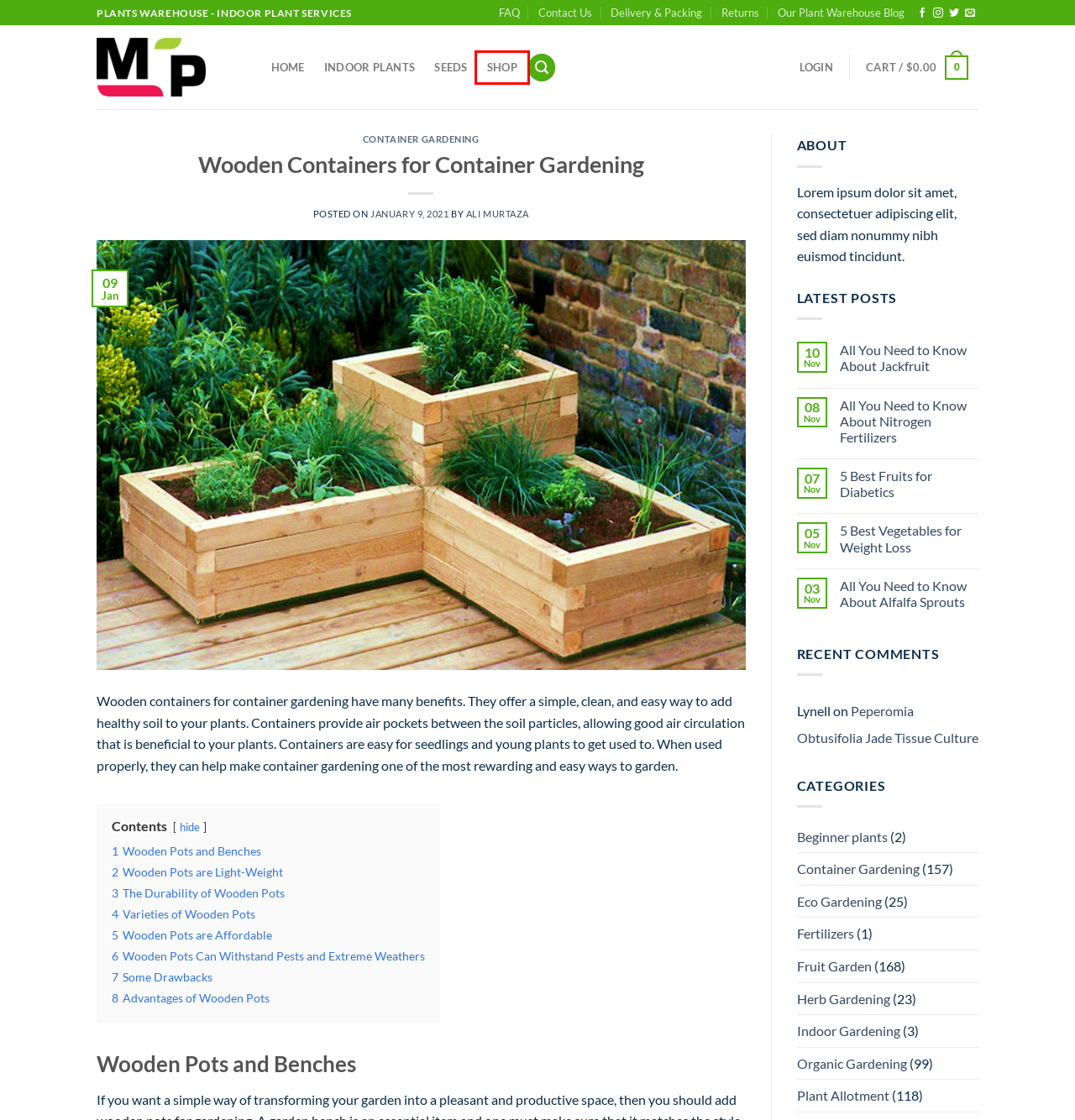You have a screenshot of a webpage with a red rectangle bounding box. Identify the best webpage description that corresponds to the new webpage after clicking the element within the red bounding box. Here are the candidates:
A. 5 Best Vegetables for Weight Loss - My Plant Warehouse - Indoor Plants Warehouse
B. All You Need to Know About Jackfruit - My Plant Warehouse - Indoor Plants Warehouse
C. My Plant Warehouse - My Plant Warehouse - Indoor Plants Warehouse
D. Contact - My Plant Warehouse - Indoor Plants Warehouse
E. Beginner plants - My Plant Warehouse - Indoor Plants Warehouse
F. All You Need to Know About Alfalfa Sprouts - My Plant Warehouse - Indoor Plants Warehouse
G. Shop - My Plant Warehouse - Indoor Plants Warehouse
H. Cart - My Plant Warehouse - Indoor Plants Warehouse

G